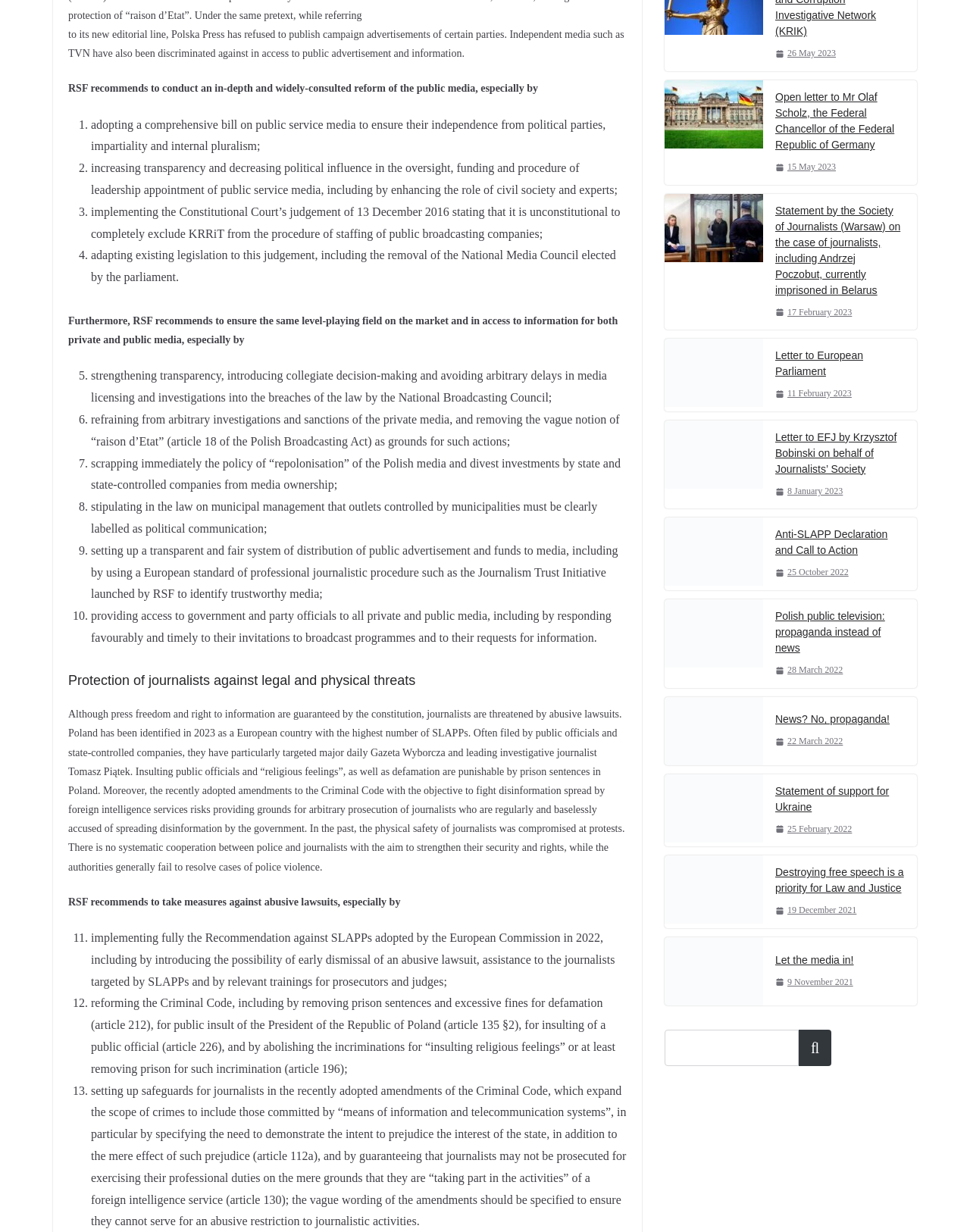What is the recommendation for public service media?
Using the image provided, answer with just one word or phrase.

Adopting a comprehensive bill